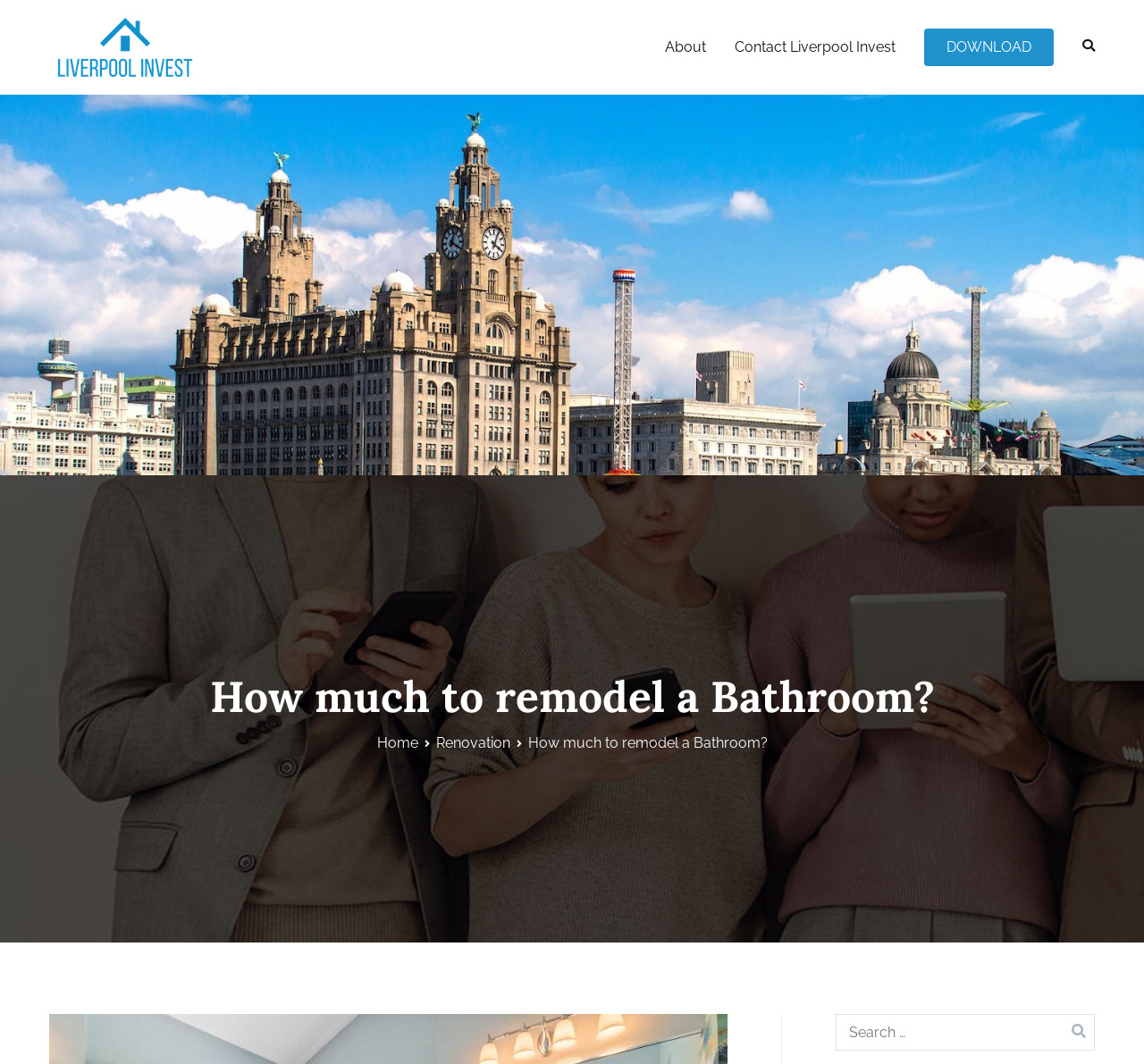From the screenshot, find the bounding box of the UI element matching this description: "Liverpool Invest". Supply the bounding box coordinates in the form [left, top, right, bottom], each a float between 0 and 1.

[0.191, 0.047, 0.302, 0.065]